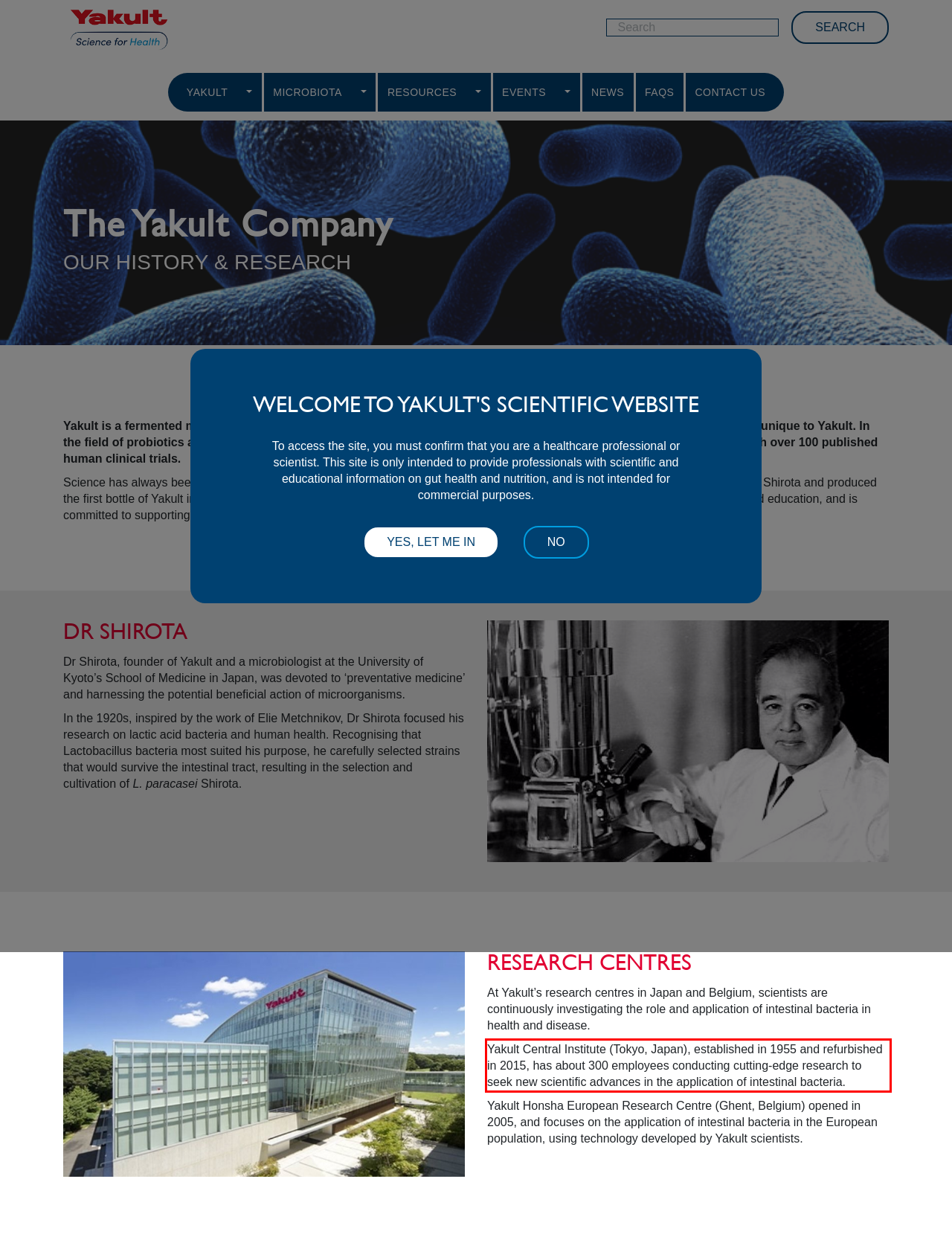Within the screenshot of the webpage, locate the red bounding box and use OCR to identify and provide the text content inside it.

Yakult Central Institute (Tokyo, Japan), established in 1955 and refurbished in 2015, has about 300 employees conducting cutting-edge research to seek new scientific advances in the application of intestinal bacteria.